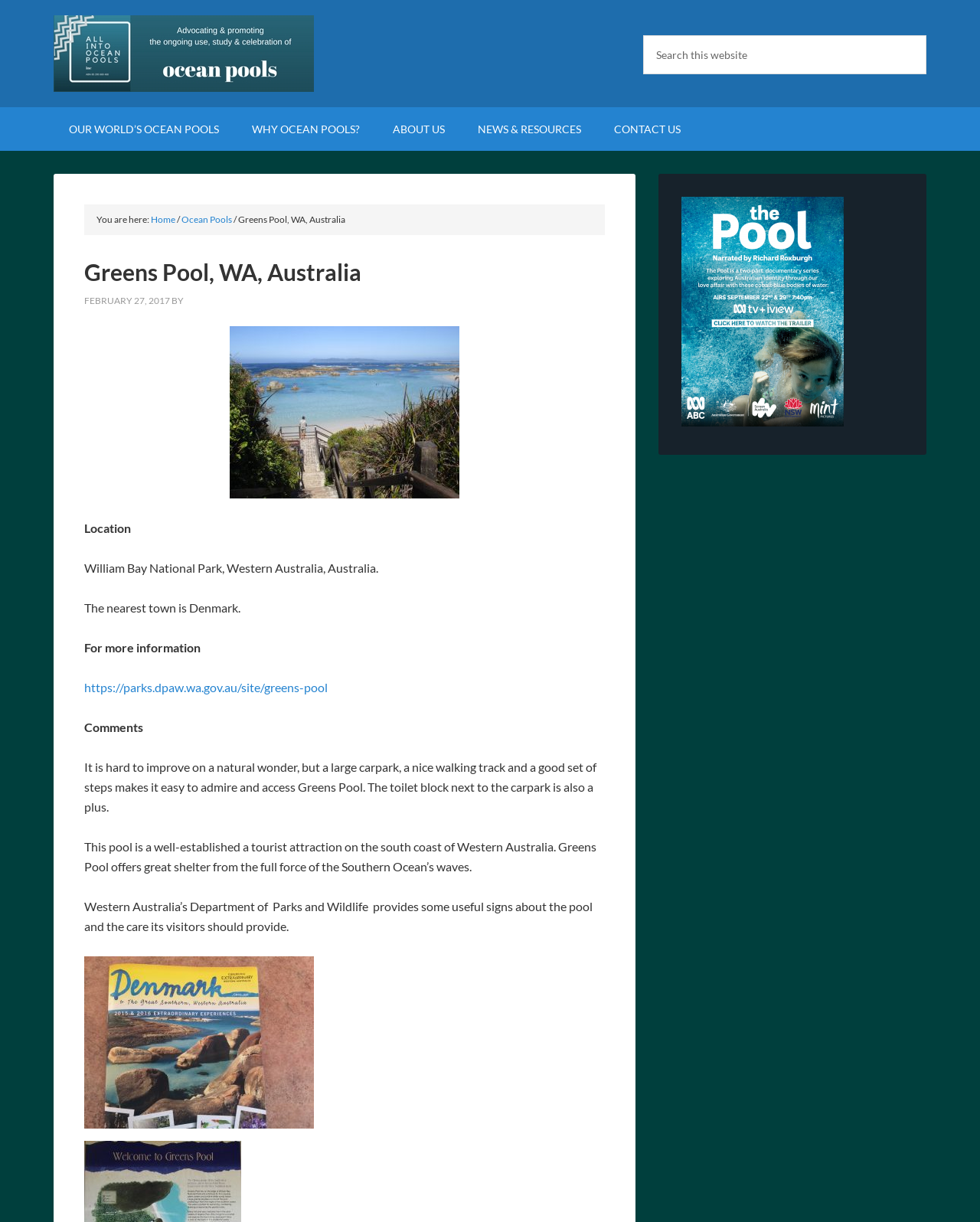What is the purpose of the signs provided by Western Australia’s Department of Parks and Wildlife?
Please elaborate on the answer to the question with detailed information.

I inferred the answer by reading the text, which states 'Western Australia’s Department of Parks and Wildlife provides some useful signs about the pool and the care its visitors should provide.'